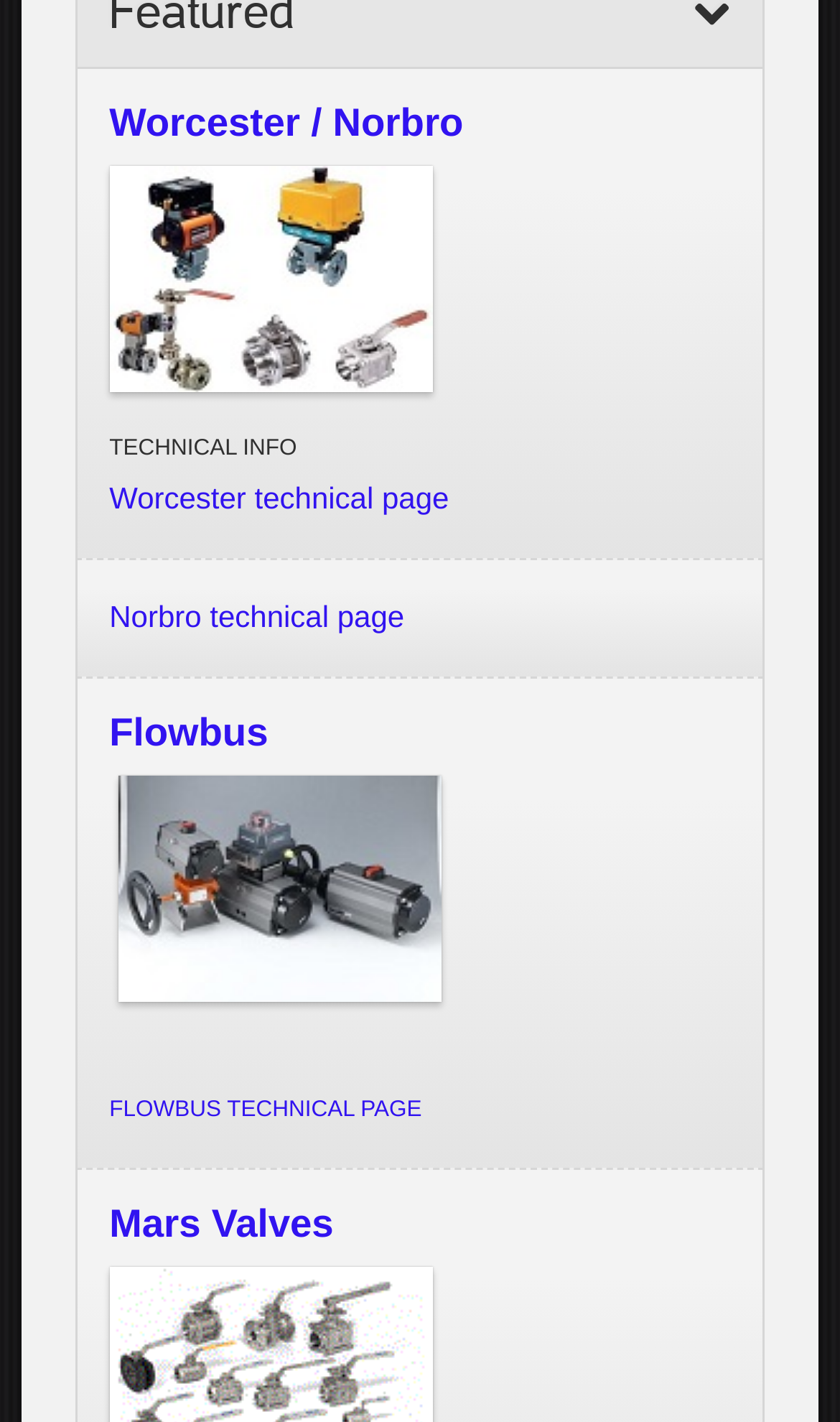Given the element description "Worcester / Norbro", identify the bounding box of the corresponding UI element.

[0.13, 0.07, 0.552, 0.101]